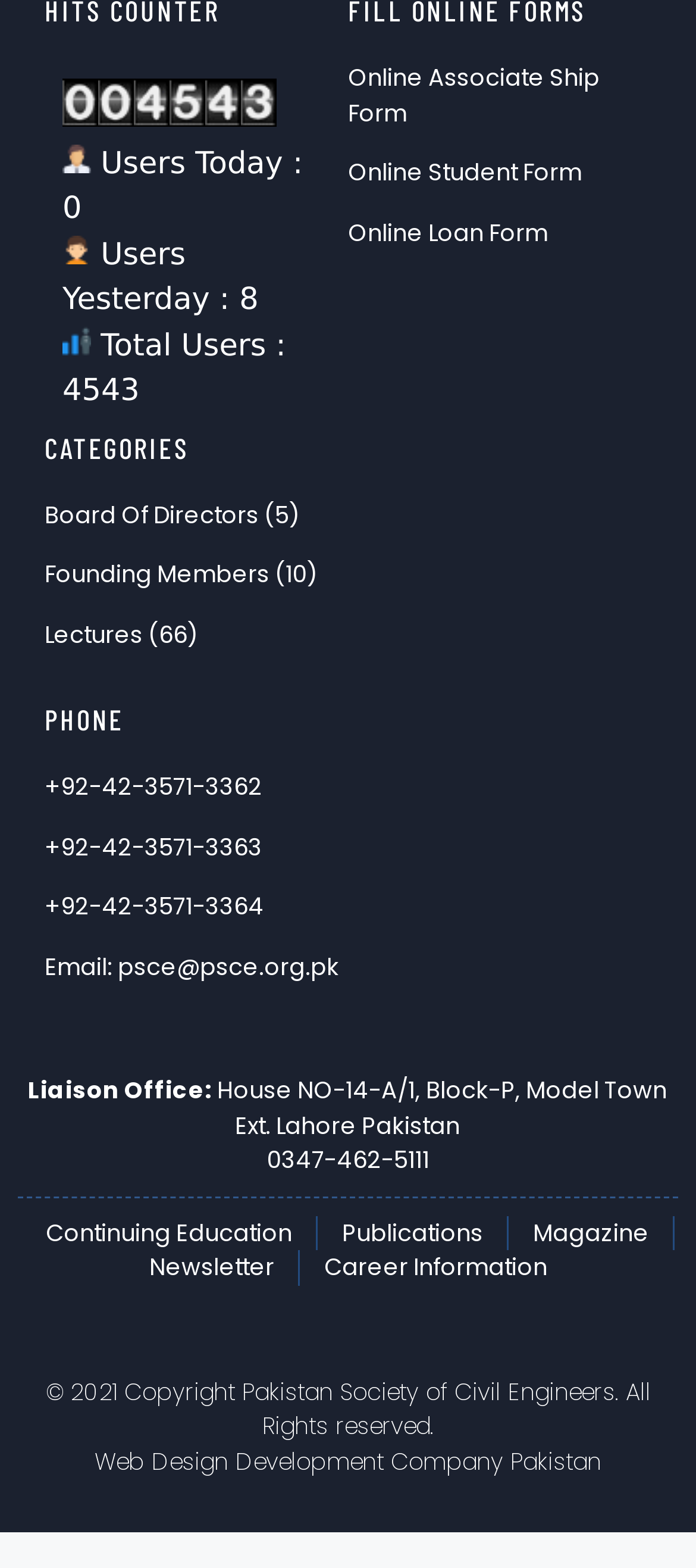Determine the bounding box coordinates of the element's region needed to click to follow the instruction: "Explore the 'Ad Agency Terminology' page". Provide these coordinates as four float numbers between 0 and 1, formatted as [left, top, right, bottom].

None